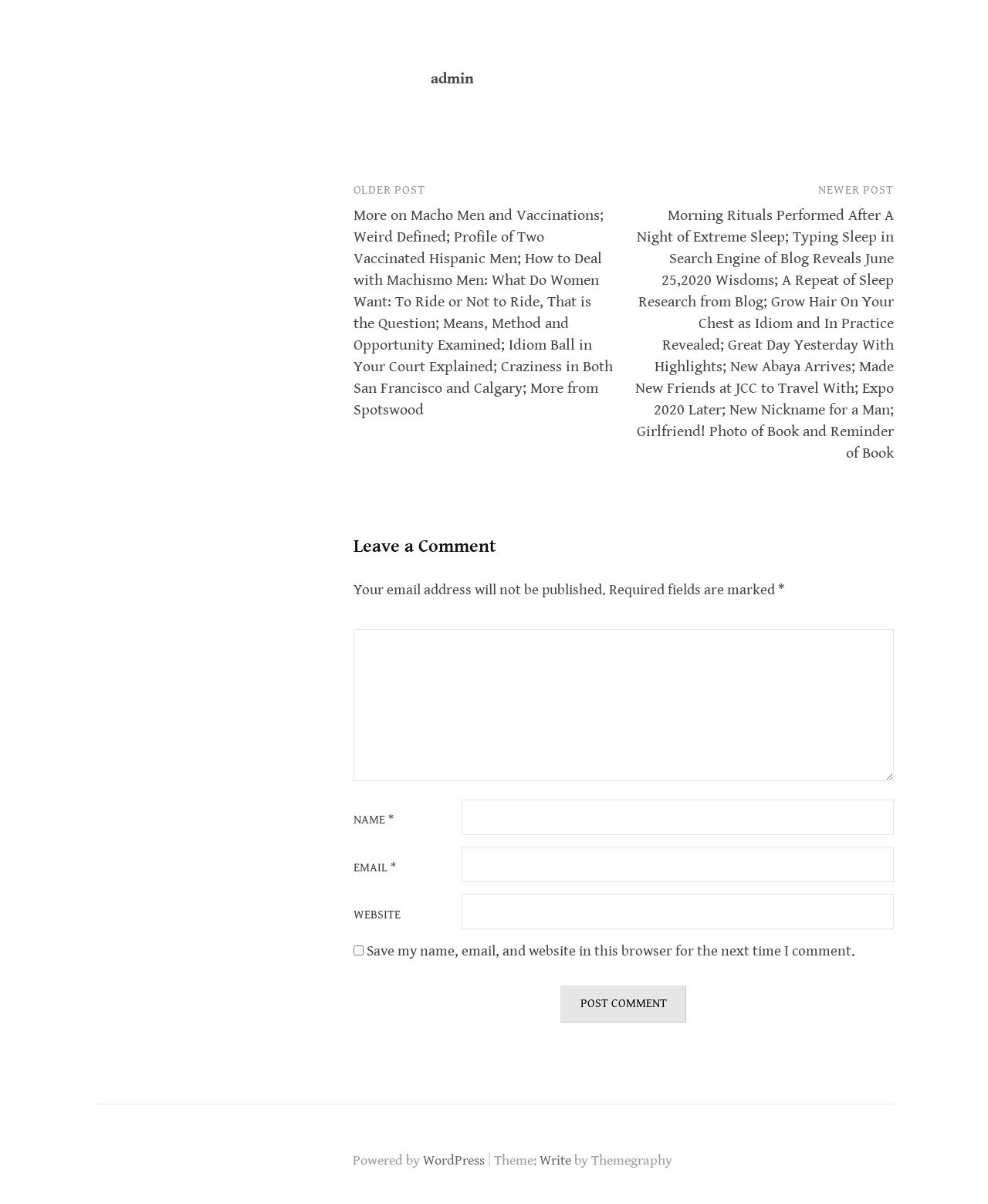Find the bounding box coordinates for the area that should be clicked to accomplish the instruction: "Enter your name in the 'NAME' field".

[0.467, 0.664, 0.904, 0.693]